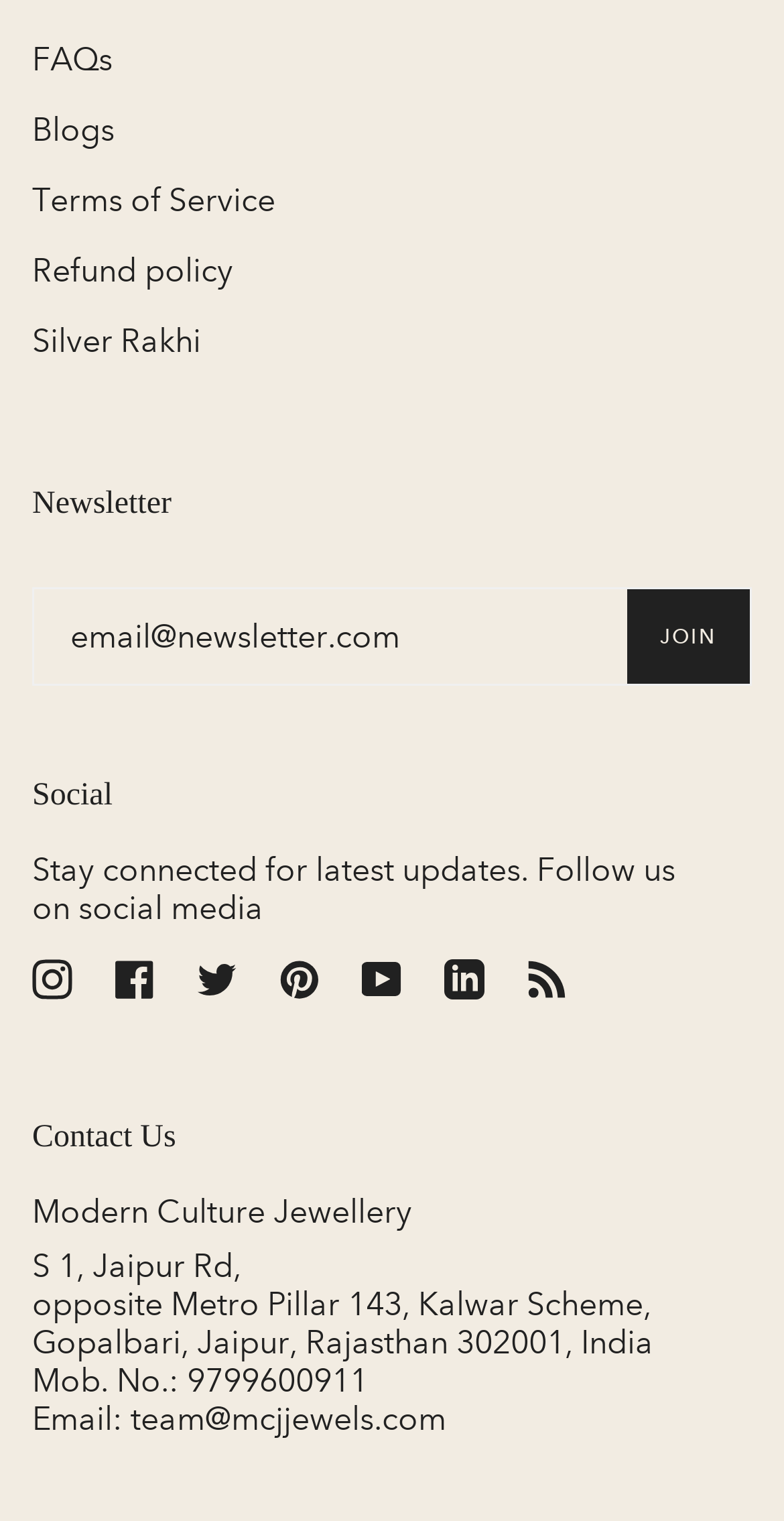Determine the bounding box coordinates for the clickable element to execute this instruction: "Join the newsletter". Provide the coordinates as four float numbers between 0 and 1, i.e., [left, top, right, bottom].

[0.8, 0.388, 0.956, 0.45]